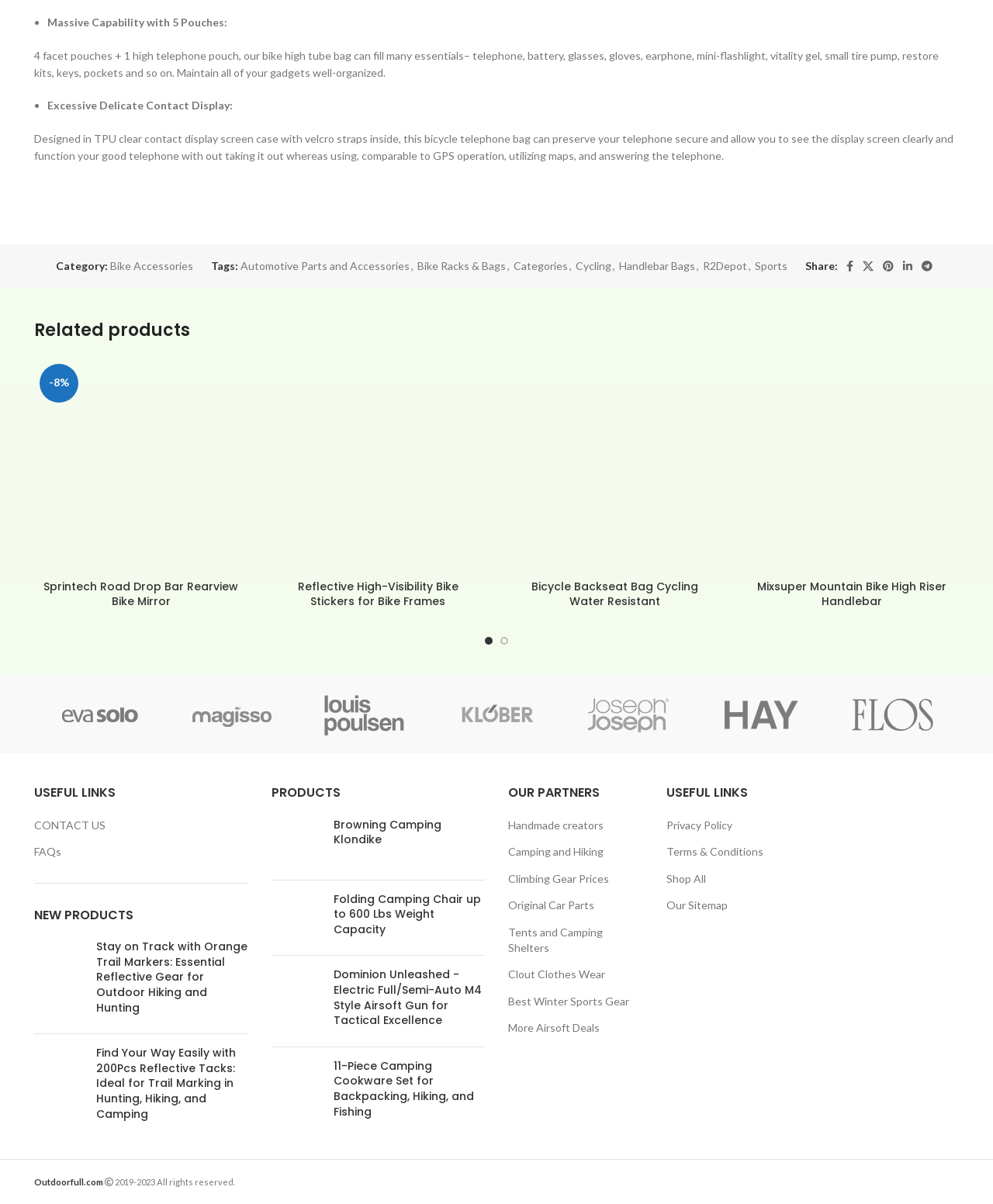Provide the bounding box coordinates for the area that should be clicked to complete the instruction: "View the 'Browning Camping Klondike' product".

[0.273, 0.679, 0.324, 0.721]